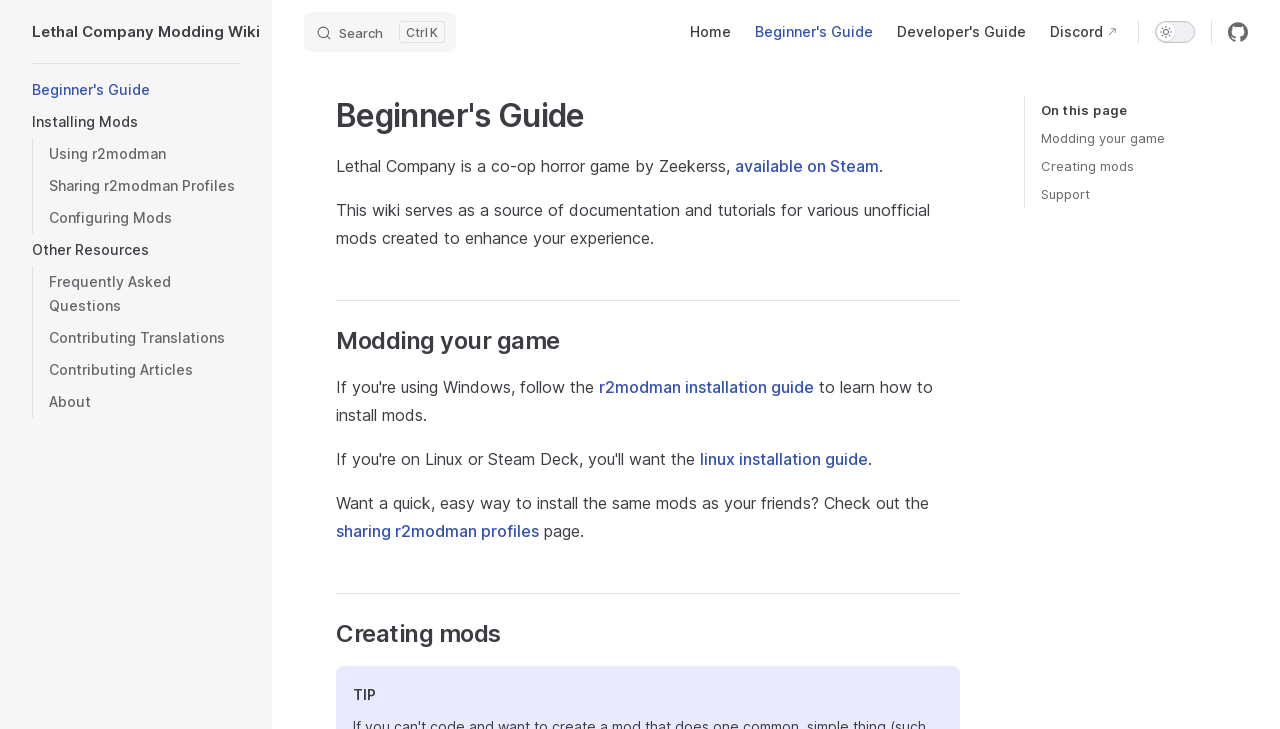What is the name of the game being modded?
Please look at the screenshot and answer using one word or phrase.

Lethal Company